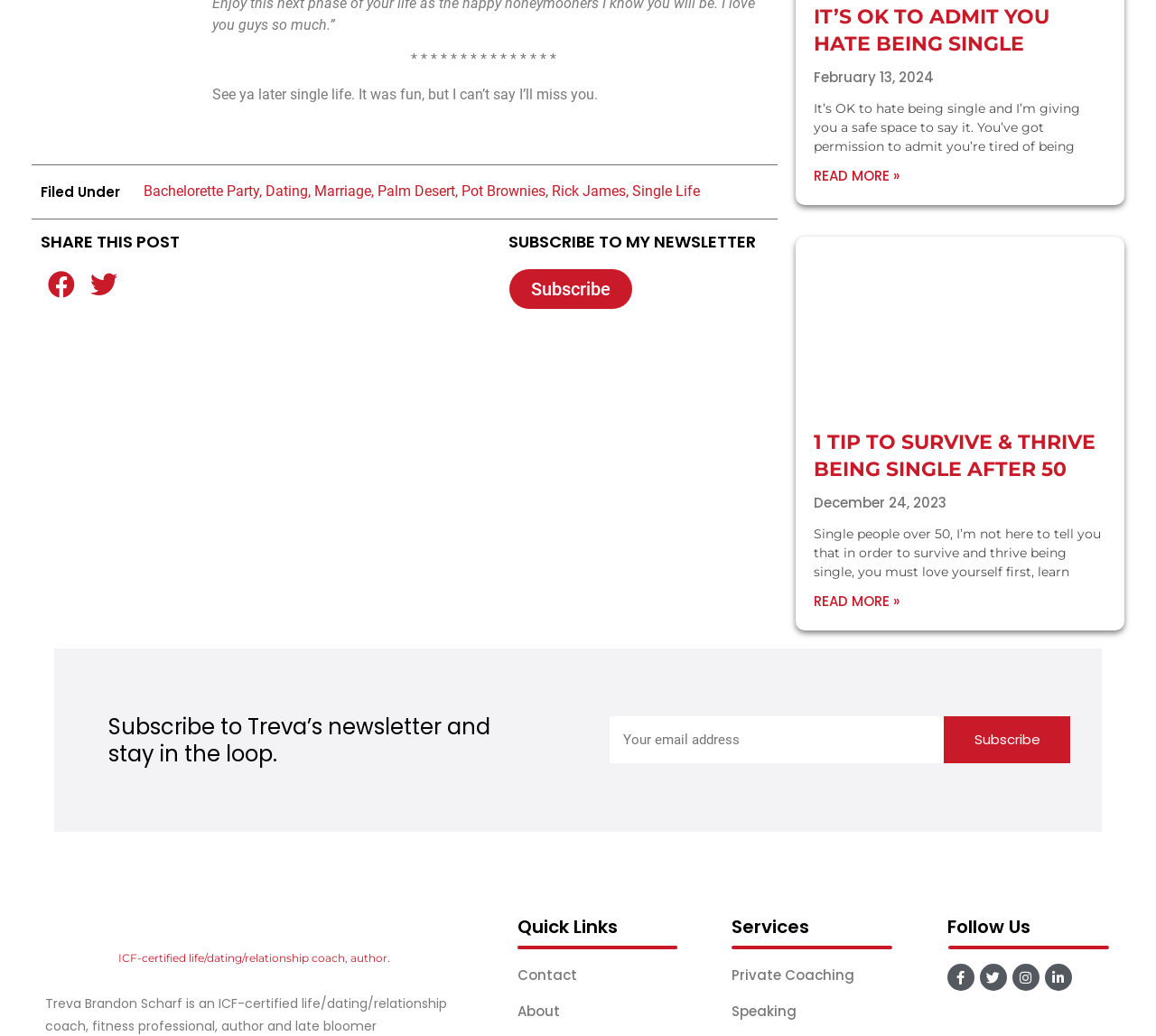Please identify the bounding box coordinates of the element's region that needs to be clicked to fulfill the following instruction: "Follow on Twitter". The bounding box coordinates should consist of four float numbers between 0 and 1, i.e., [left, top, right, bottom].

[0.848, 0.931, 0.871, 0.957]